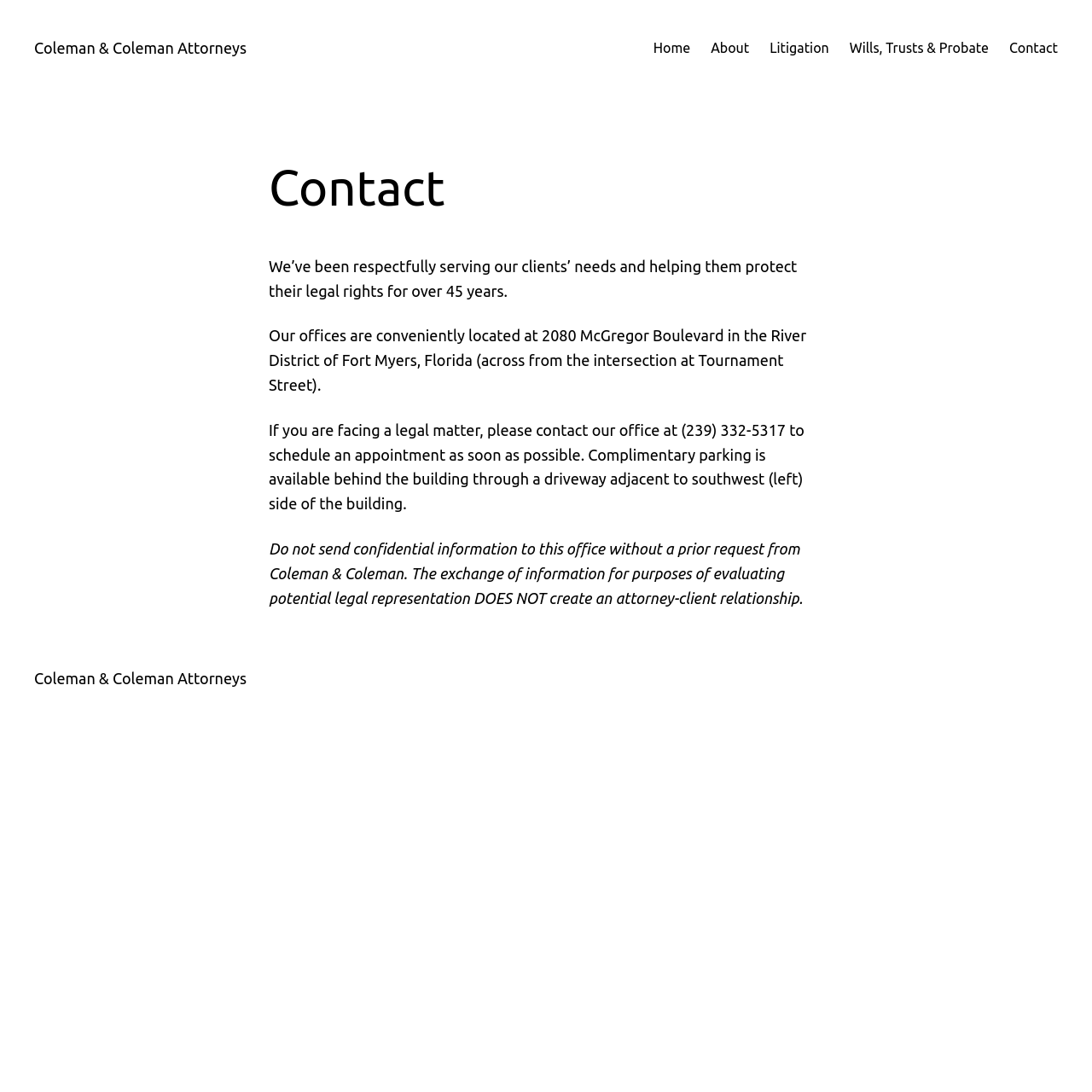Please provide a comprehensive answer to the question below using the information from the image: What is the location of Coleman & Coleman Attorneys' office?

According to the webpage, the office is located at 2080 McGregor Boulevard in the River District of Fort Myers, Florida, which is mentioned in the second paragraph of the main content.